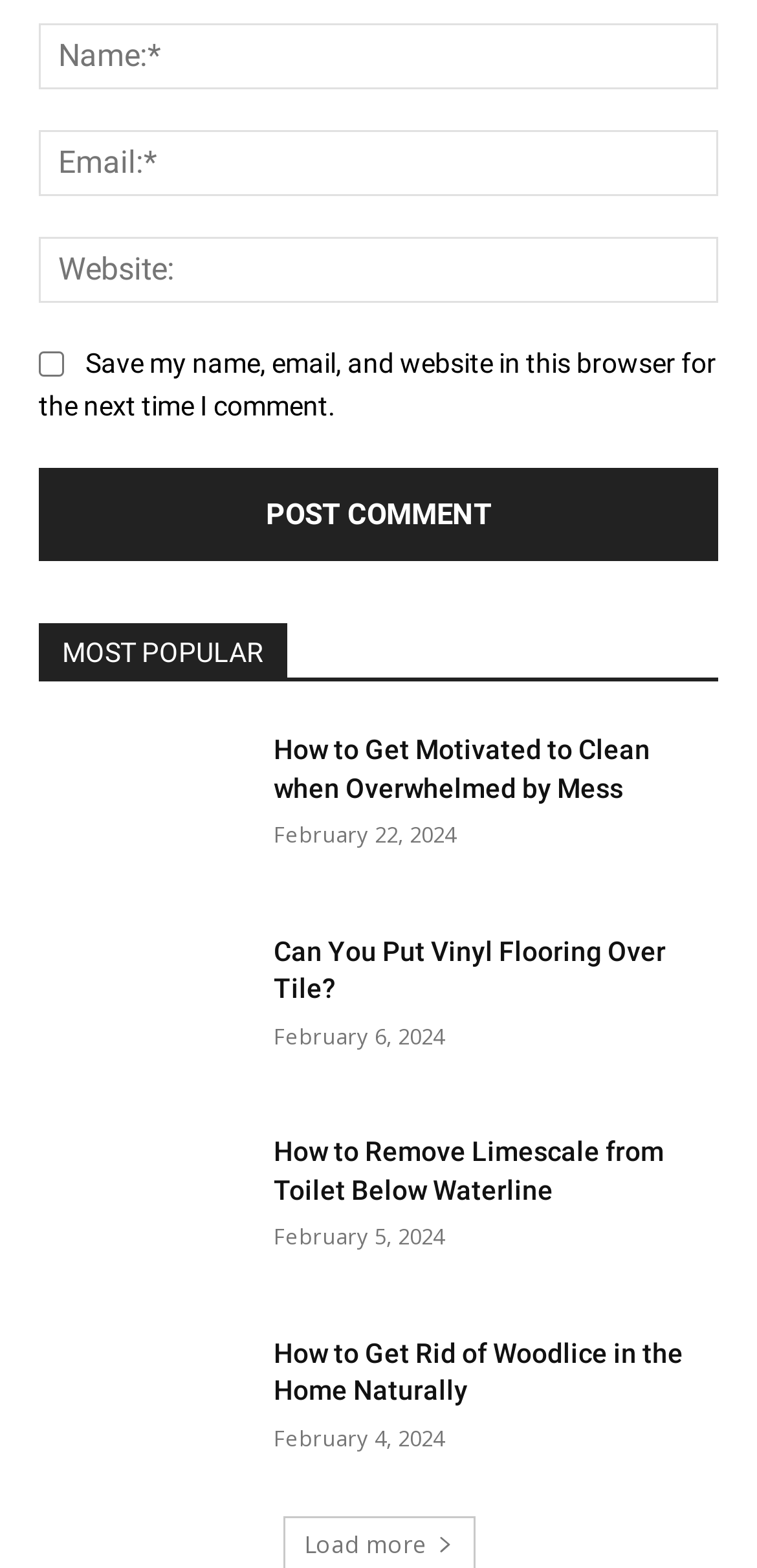Please determine the bounding box coordinates of the element's region to click for the following instruction: "Visit the link 'Can You Put Vinyl Flooring Over Tile?'".

[0.051, 0.595, 0.321, 0.686]